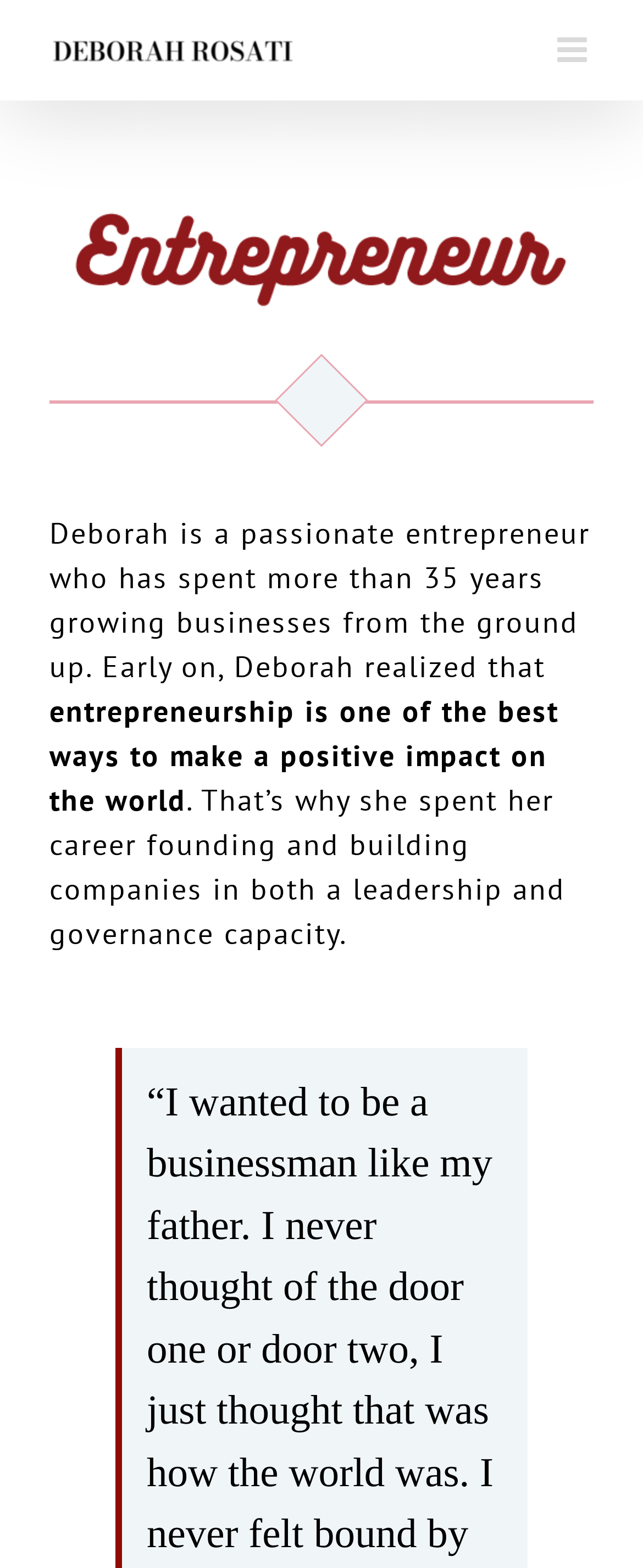Present a detailed account of what is displayed on the webpage.

The webpage is about Deborah Rosati, an entrepreneur with over 35 years of experience in growing businesses. At the top left corner, there is a logo of Deborah Rosati, which is also a link. Next to it, on the top right corner, there is a toggle button to open the mobile menu. 

Below the logo, there is a large image that spans across the page, taking up most of the width. This image is likely a profile picture or a banner related to Deborah Rosati.

Underneath the image, there is a paragraph of text that describes Deborah's passion for entrepreneurship and her goal to make a positive impact on the world. The text is divided into four lines, with the first line introducing Deborah as a passionate entrepreneur, the second line explaining her realization about entrepreneurship, the third line continuing the thought, and the fourth line concluding her career goals.